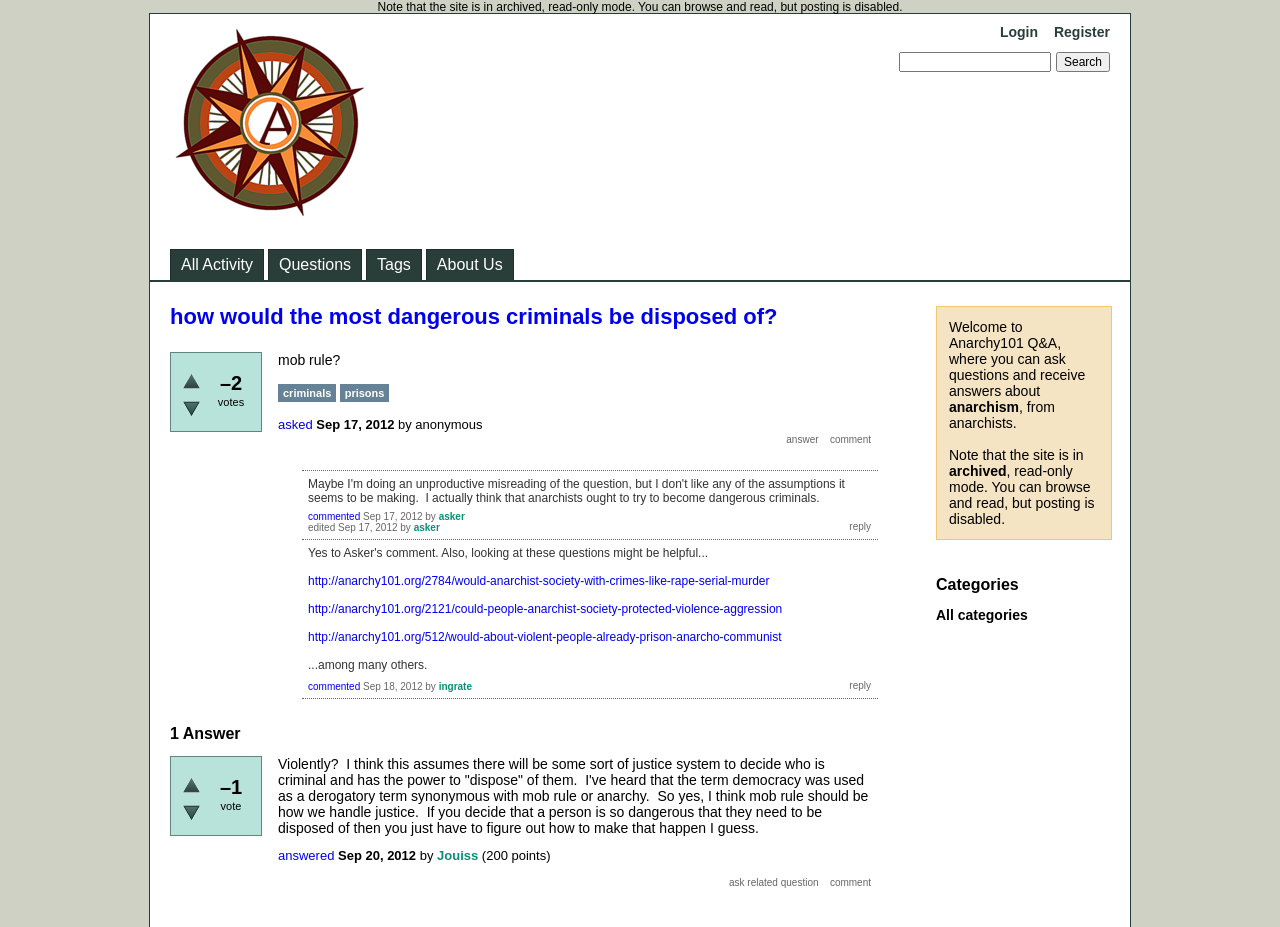Provide the bounding box coordinates for the area that should be clicked to complete the instruction: "search for something".

[0.702, 0.056, 0.821, 0.078]